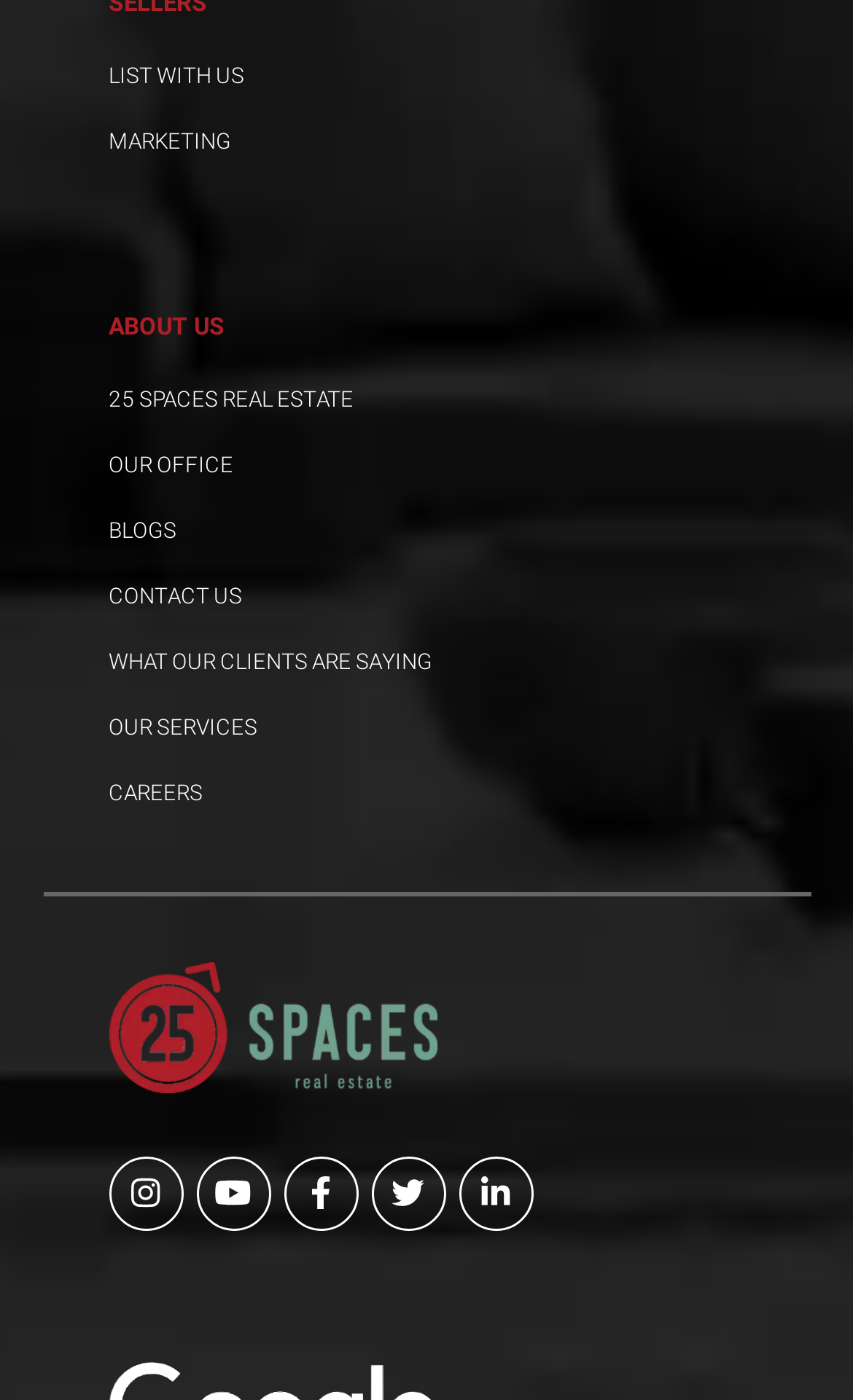Based on the image, give a detailed response to the question: How many social media links are there?

I counted the number of social media links at the bottom of the webpage, which are instagram, youtube, facebook, twitter, and linkedin.